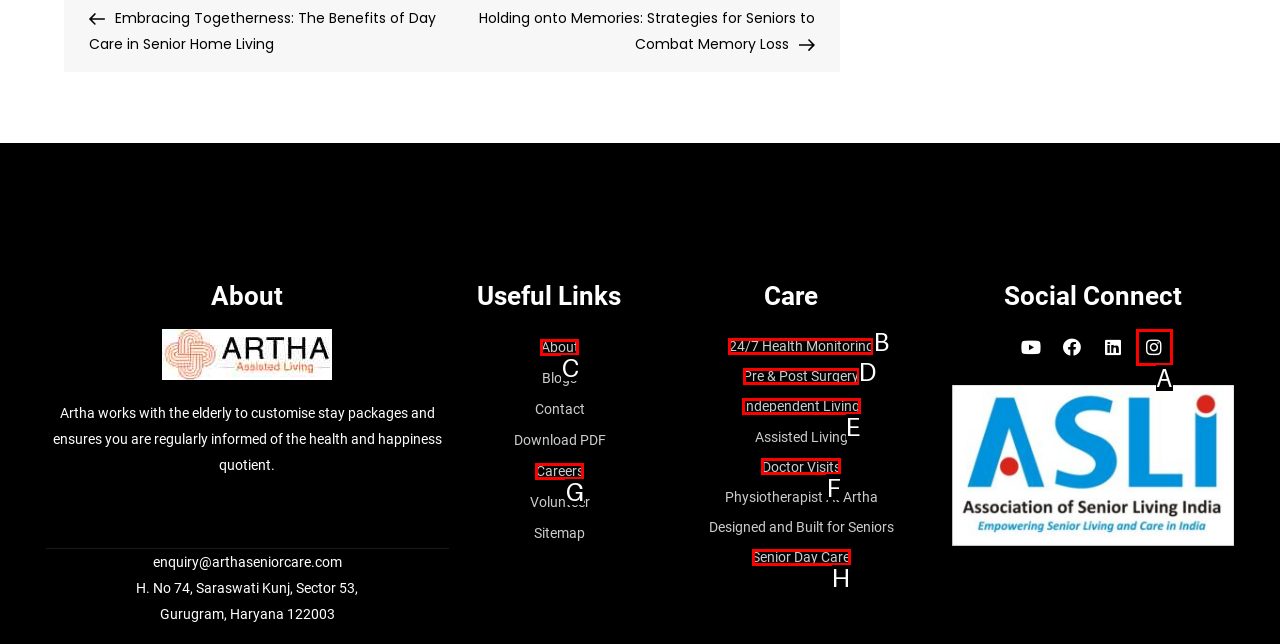Match the option to the description: Pre & Post Surgery
State the letter of the correct option from the available choices.

D